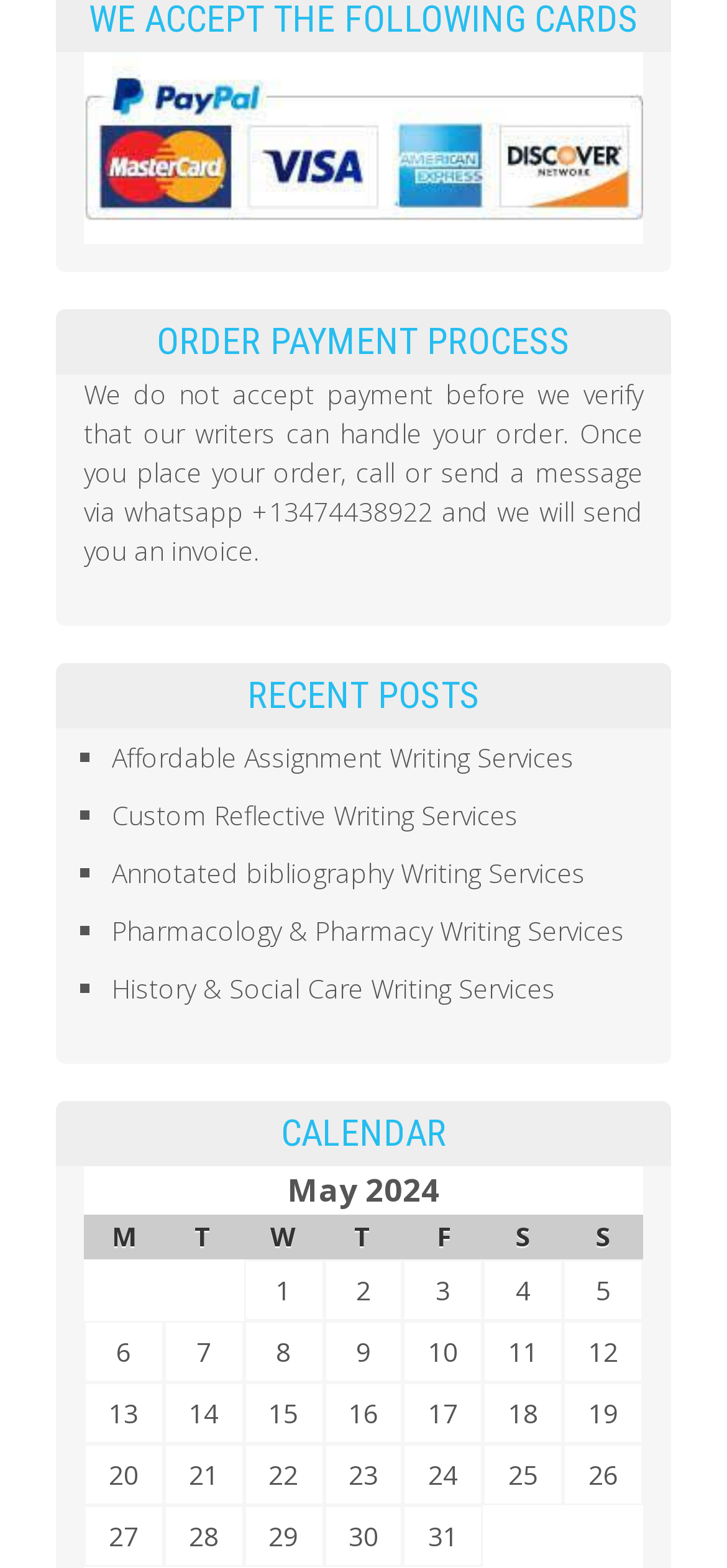How many recent posts are listed?
Please utilize the information in the image to give a detailed response to the question.

The webpage lists recent posts under the 'RECENT POSTS' heading, and there are four links listed: 'Affordable Assignment Writing Services', 'Custom Reflective Writing Services', 'Annotated bibliography Writing Services', and 'Pharmacology & Pharmacy Writing Services'.